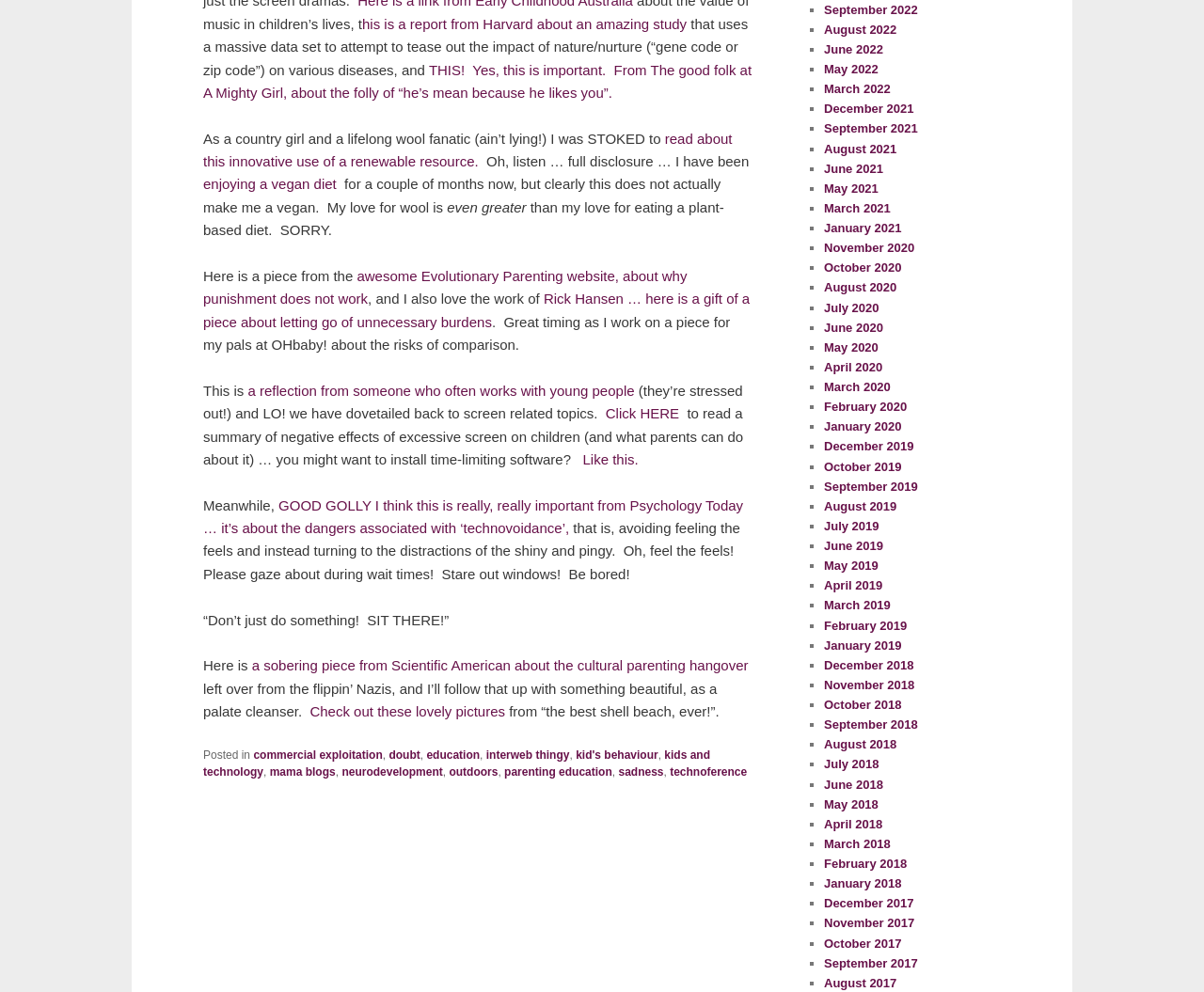Determine the bounding box coordinates of the clickable area required to perform the following instruction: "Check out the lovely pictures from the best shell beach, ever!". The coordinates should be represented as four float numbers between 0 and 1: [left, top, right, bottom].

[0.257, 0.709, 0.42, 0.725]